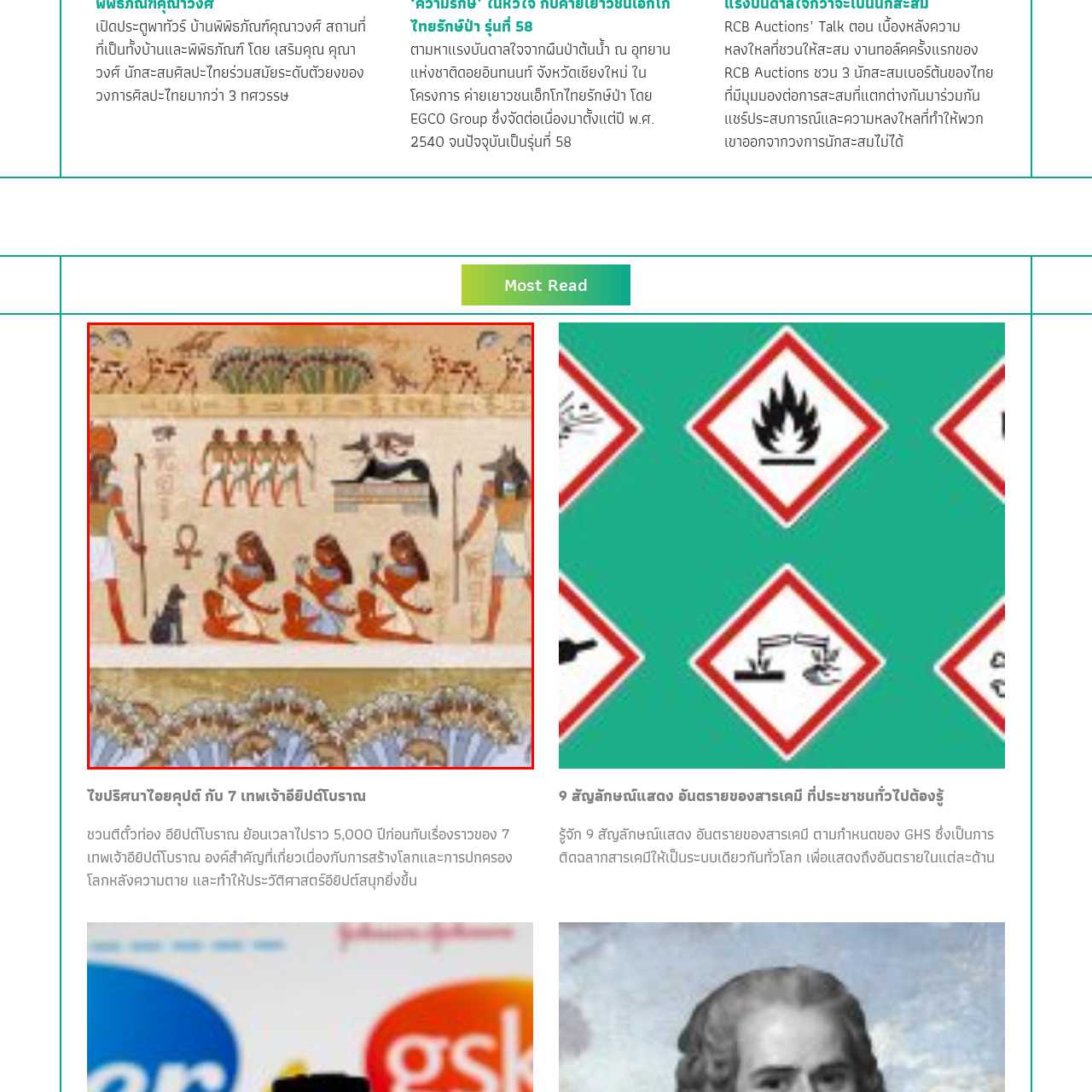What does the dog in the artwork likely symbolize? Observe the image within the red bounding box and give a one-word or short-phrase answer.

Loyalty or protection